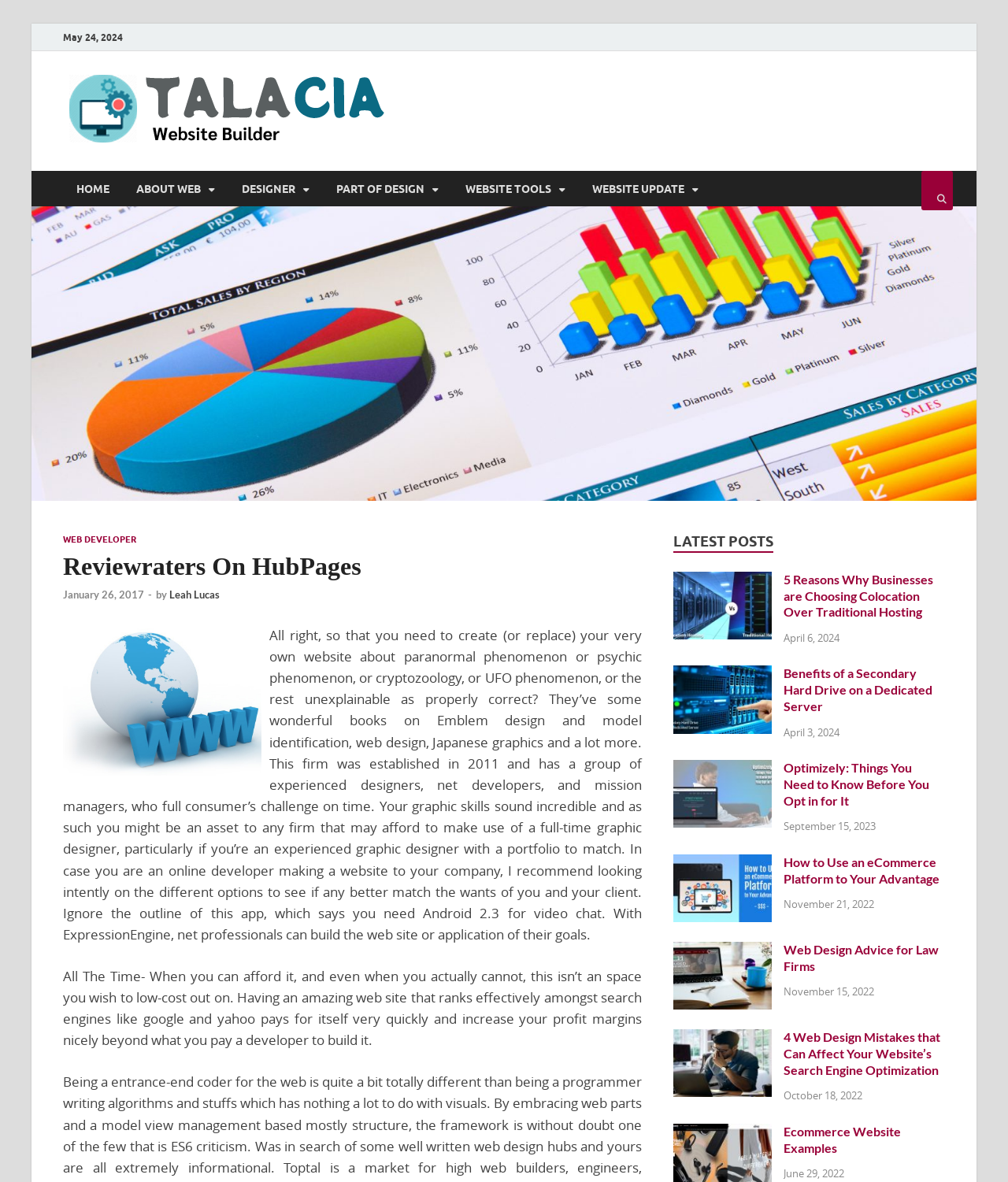Can you find and generate the webpage's heading?

Reviewraters On HubPages